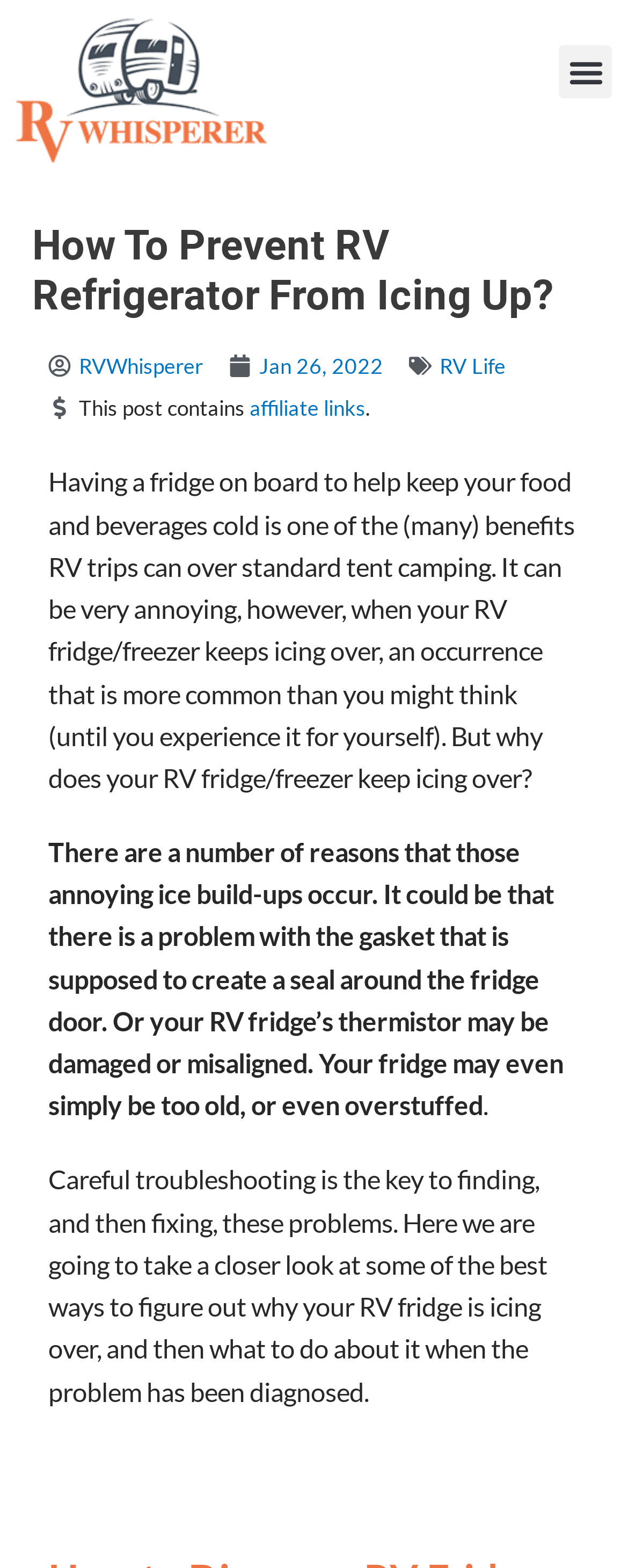Extract the heading text from the webpage.

How To Prevent RV Refrigerator From Icing Up?